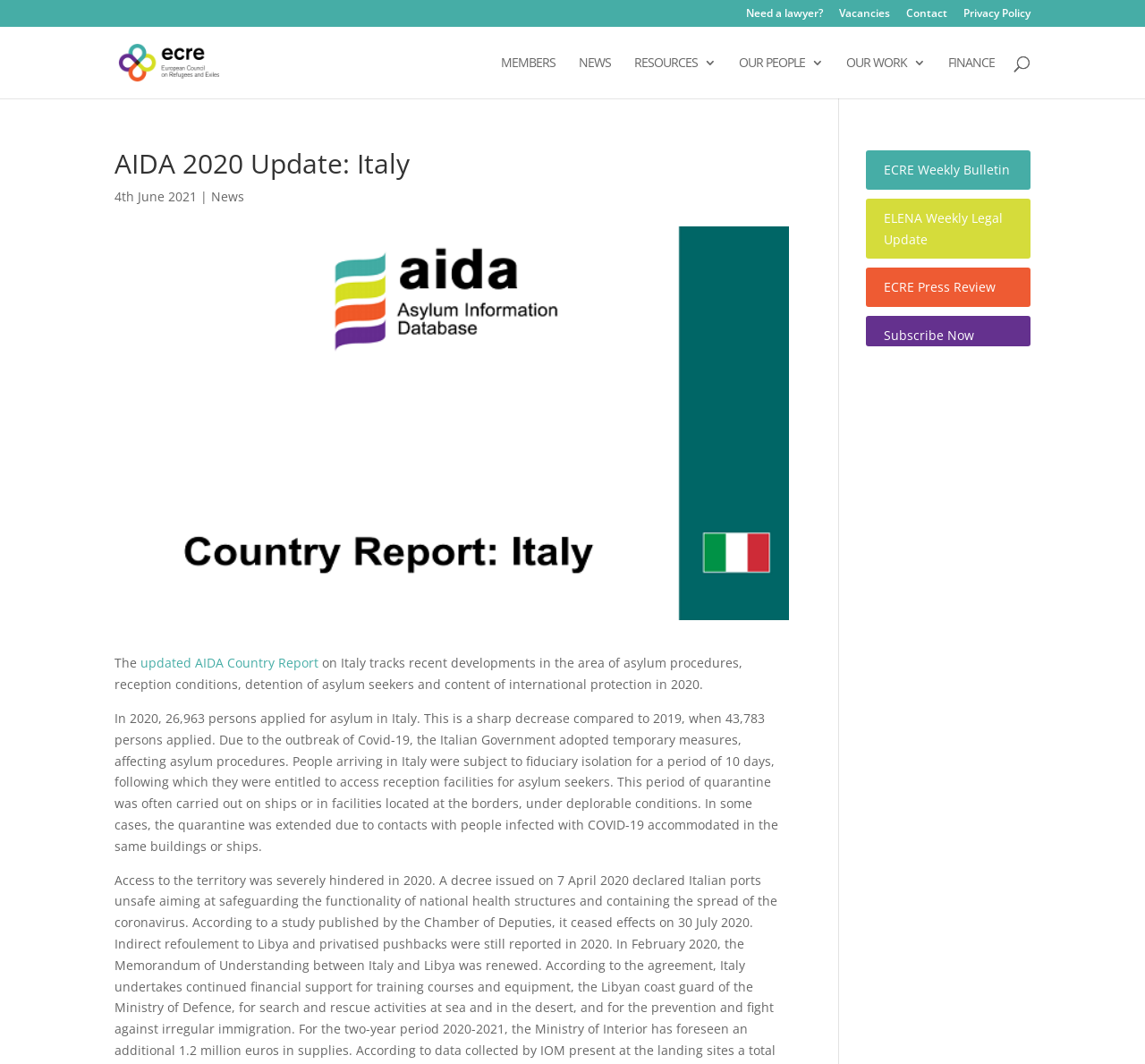Can you find and provide the main heading text of this webpage?

AIDA 2020 Update: Italy